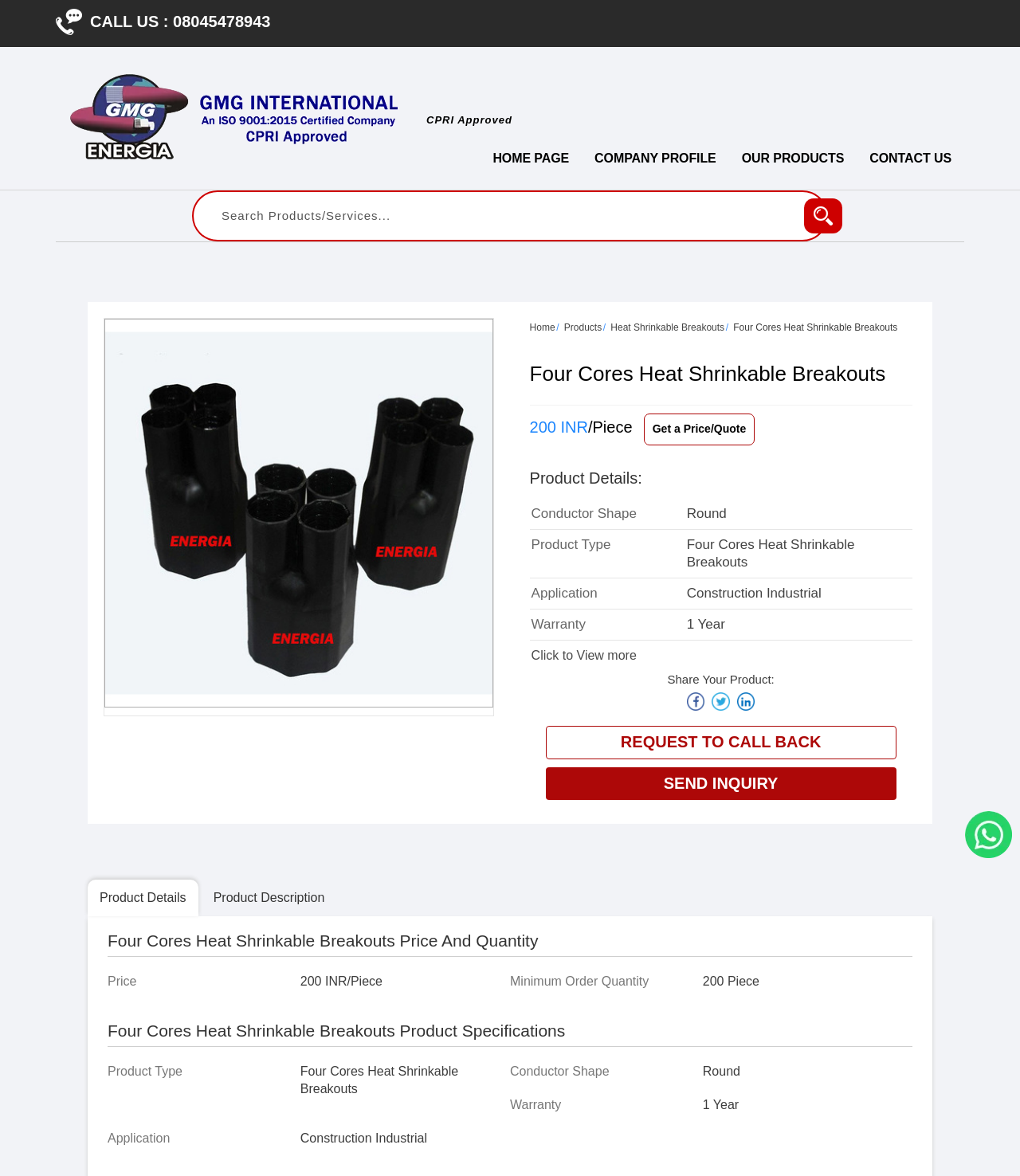Find the bounding box coordinates of the clickable area that will achieve the following instruction: "Request to call back for more information".

[0.535, 0.617, 0.879, 0.645]